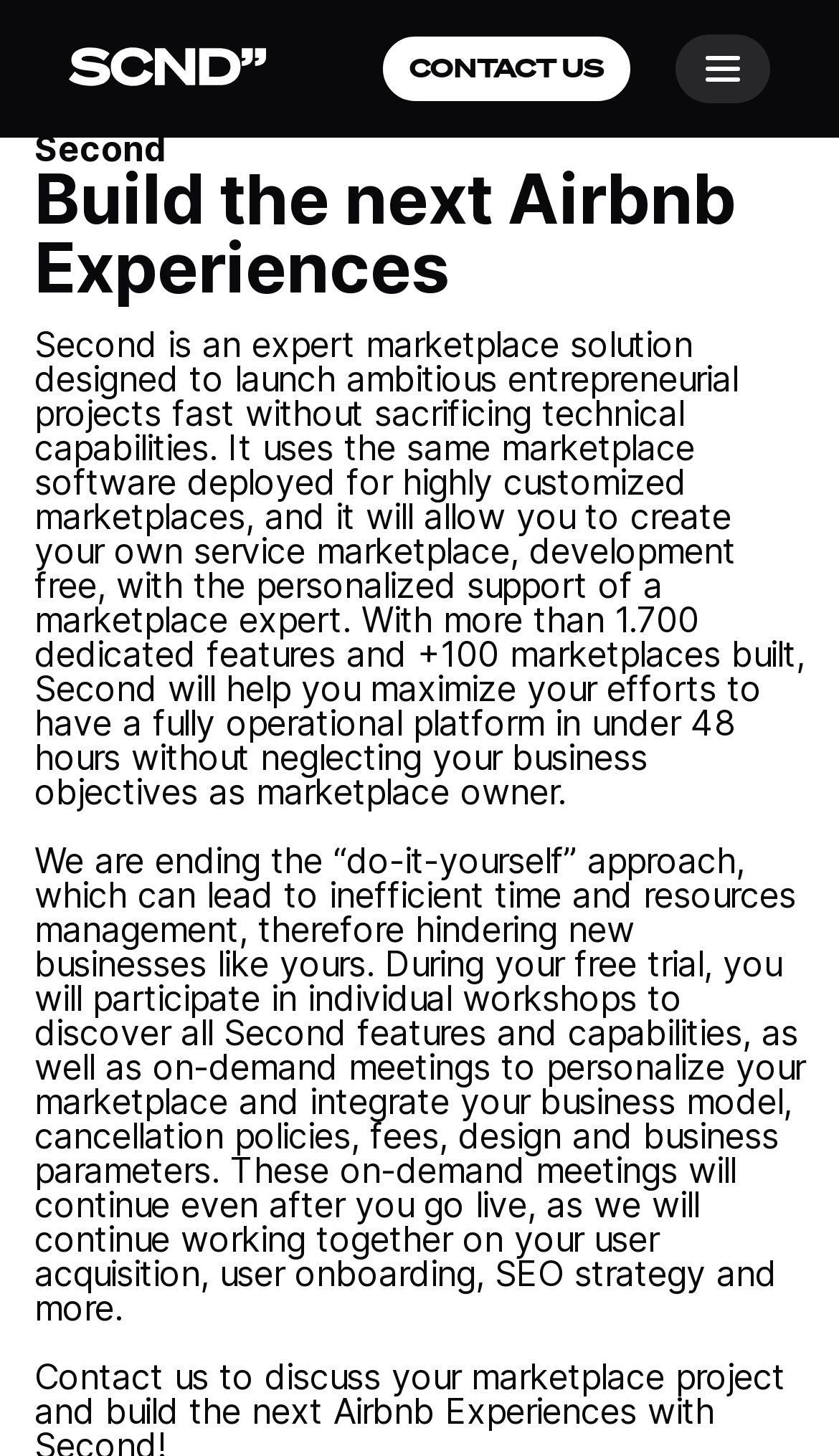What kind of support is provided during the free trial?
Please answer the question as detailed as possible based on the image.

During the free trial, users will participate in individual workshops to discover all Second features and capabilities, as well as on-demand meetings to personalize their marketplace and integrate their business model, cancellation policies, fees, design, and business parameters.